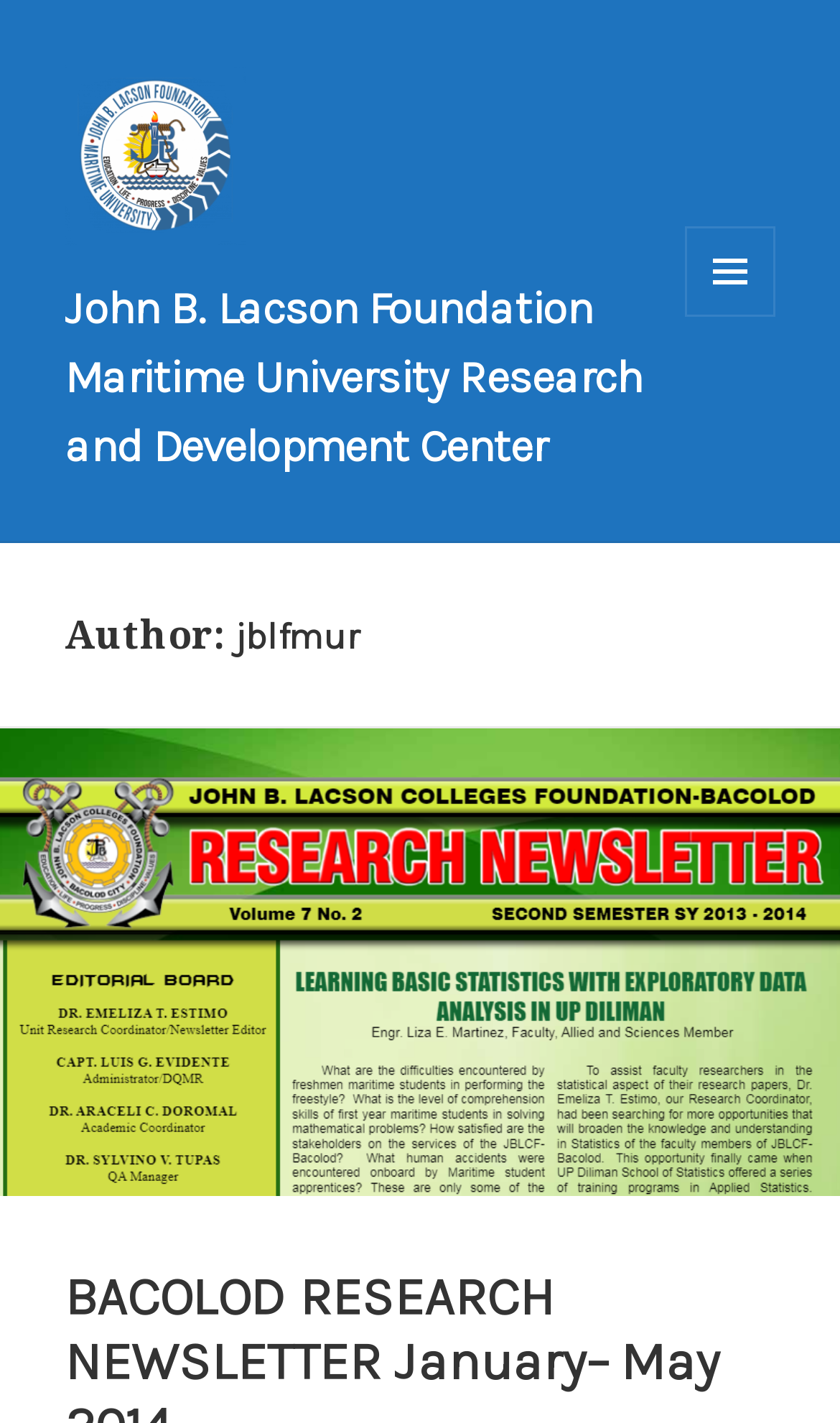What is the name of the research center?
Can you provide an in-depth and detailed response to the question?

The name of the research center can be found in the link element at the top of the page, it is also the title of the webpage.